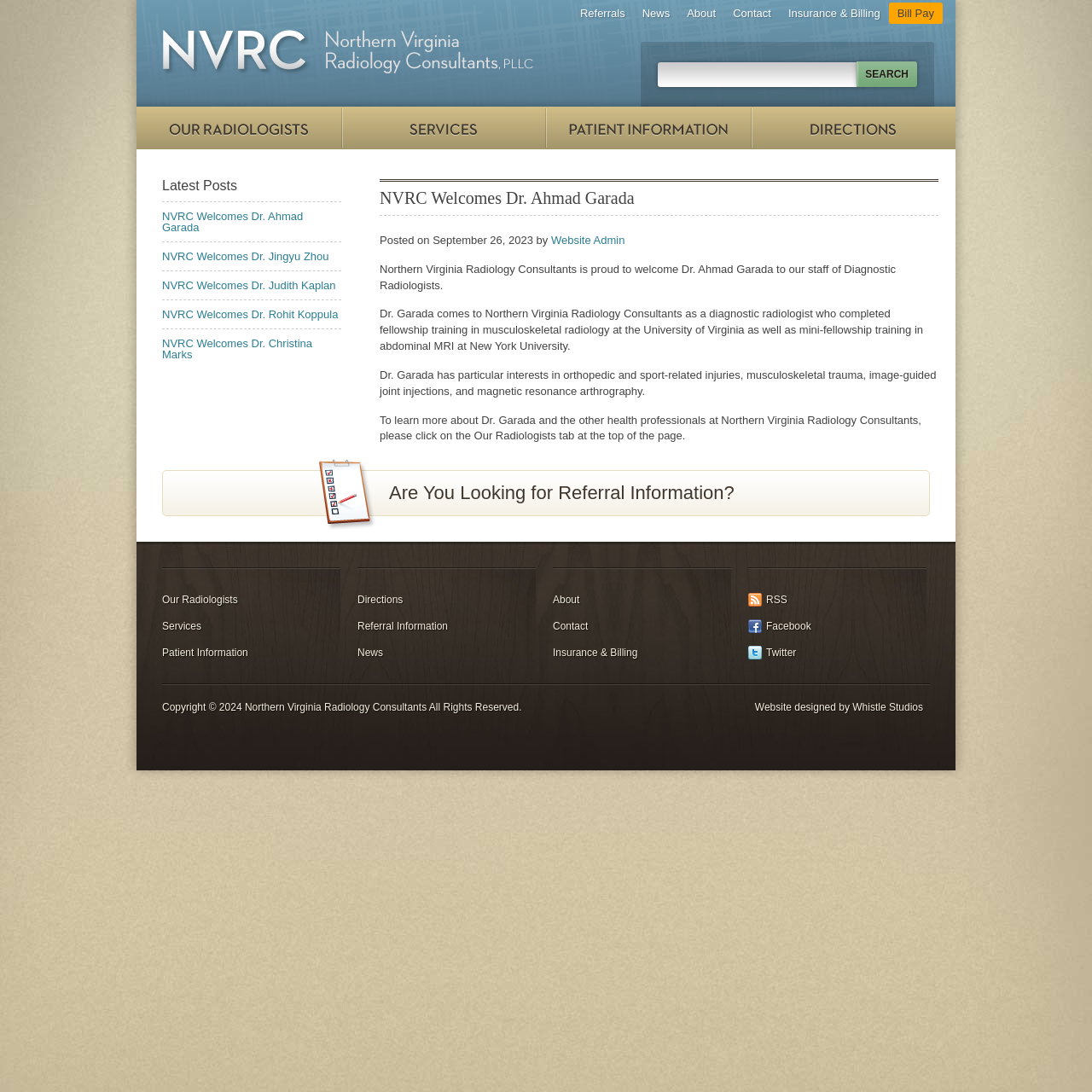What is the year of copyright for the website?
Based on the image, please offer an in-depth response to the question.

The webpage has a copyright notice at the bottom with the text 'Copyright © 2024 Northern Virginia Radiology Consultants All Rights Reserved.', indicating that the year of copyright is 2024.